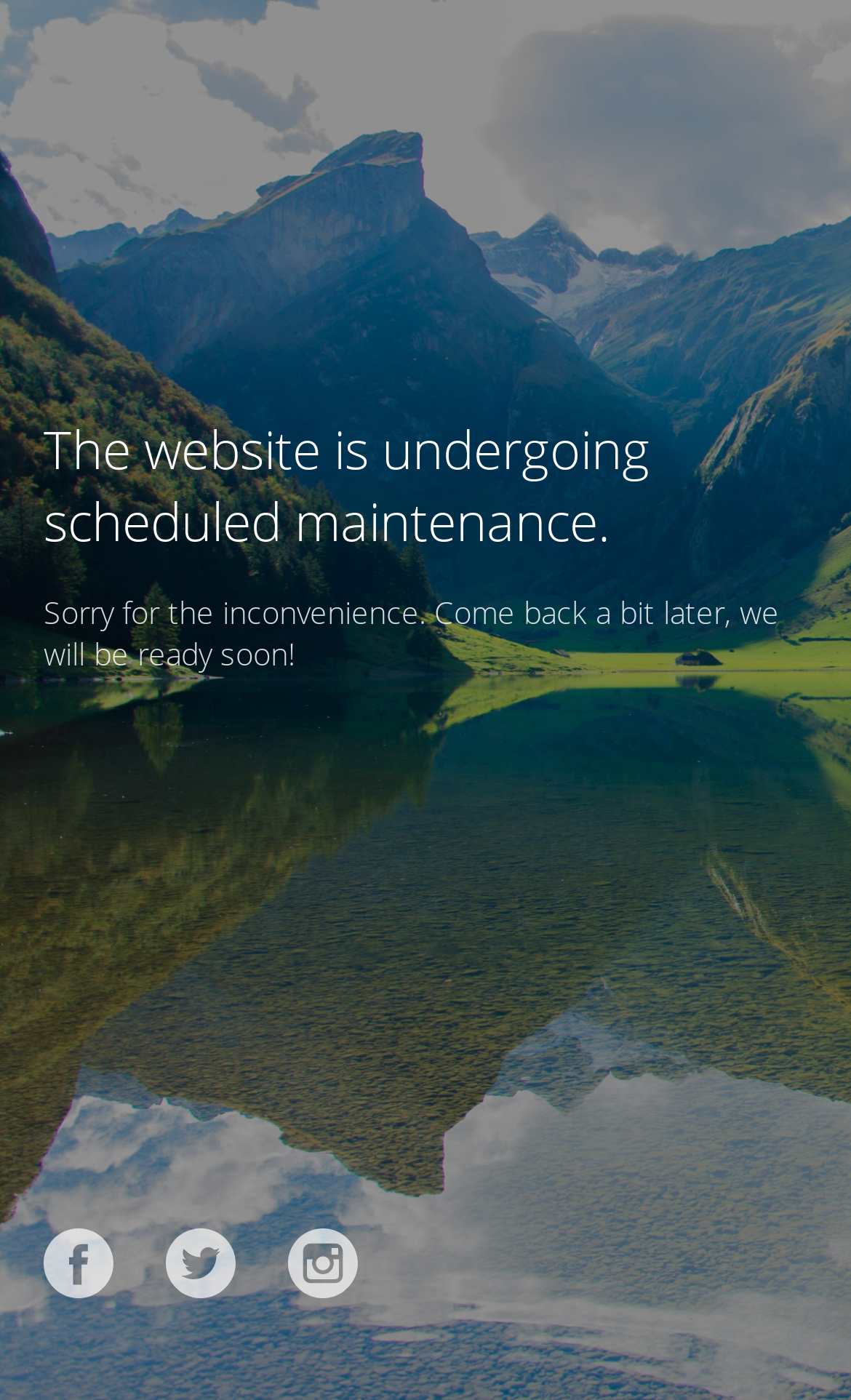What is the apology message on the webpage?
Give a single word or phrase answer based on the content of the image.

Sorry for the inconvenience